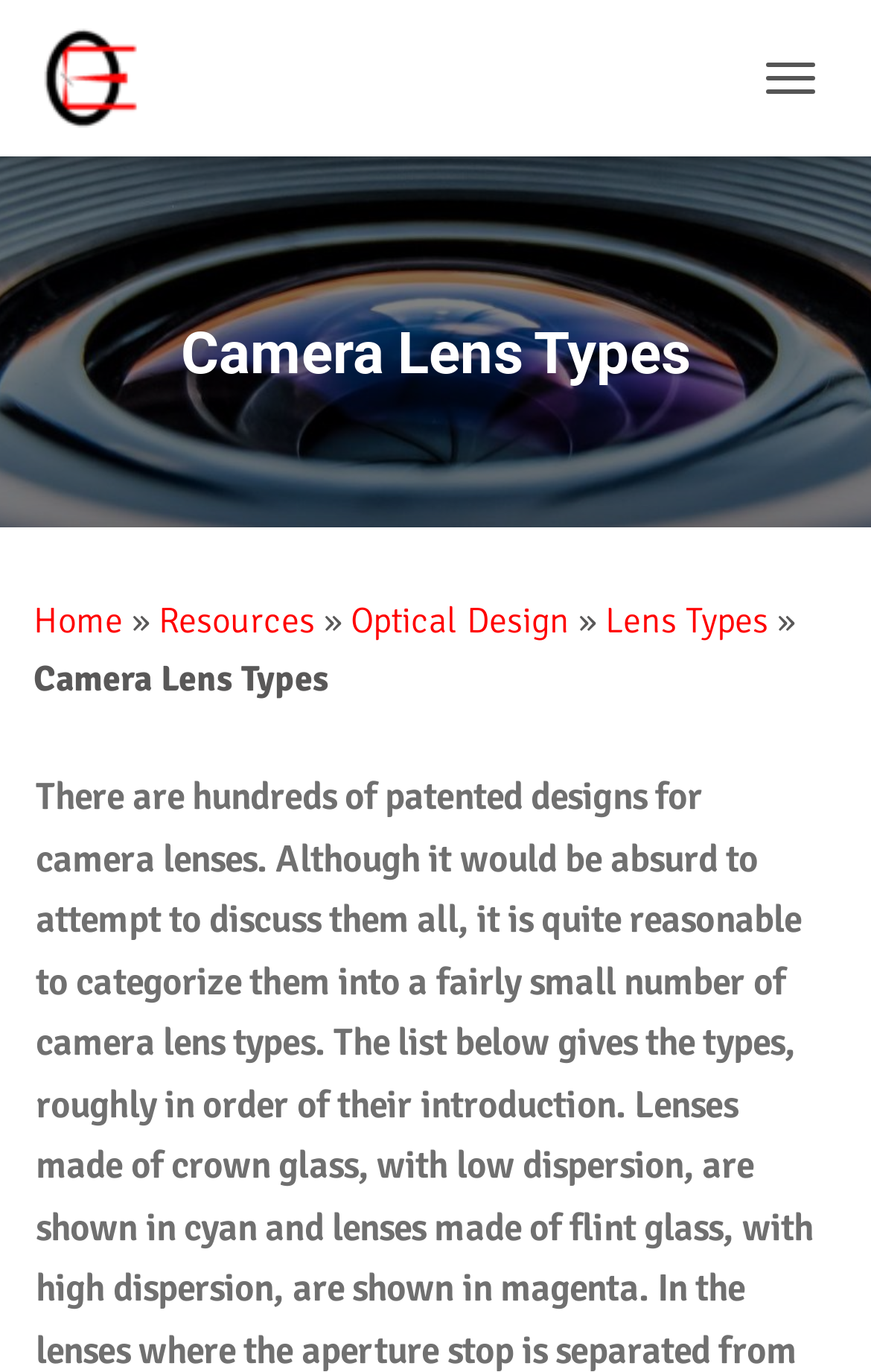Please provide a brief answer to the following inquiry using a single word or phrase:
What is the name of the company?

Eckhardt Optics